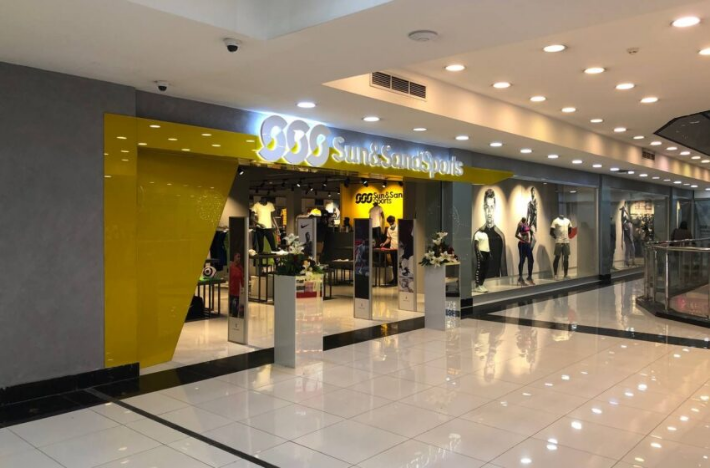Give a thorough explanation of the image.

The image showcases the entrance of a retail store named "Sun & Sand Sports," located within a modern shopping mall. The store features a strikingly bold yellow facade that is complemented by sleek glass doors, inviting shoppers to enter. Brightly illuminated signage above the entrance displays the brand name in an eye-catching font. Inside, the store is well-organized, with displays showcasing various athletic apparel and gear, highlighting a commitment to sports fashion. Flanking the entrance are decorative arrangements, adding a touch of elegance to the shopping experience. The polished marble flooring and bright overhead lighting enhance the contemporary ambiance of the mall corridor.